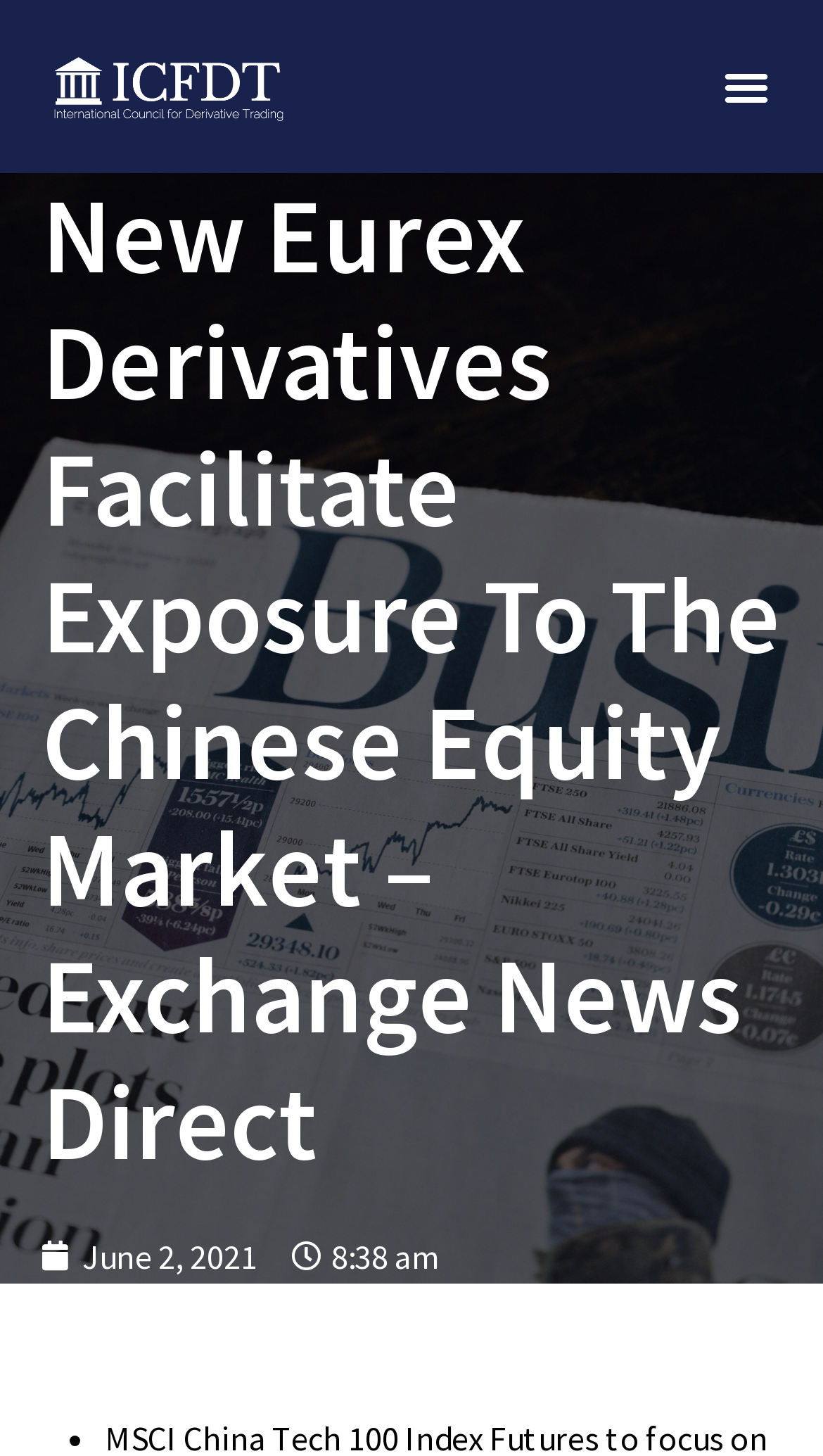What is the purpose of the button at the top right corner?
Examine the image closely and answer the question with as much detail as possible.

I found the purpose of the button at the top right corner by looking at the button element with the text 'Menu Toggle' which is located at the top right corner of the webpage.